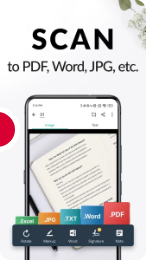Use a single word or phrase to answer the question: How many output formats are available in the app?

5